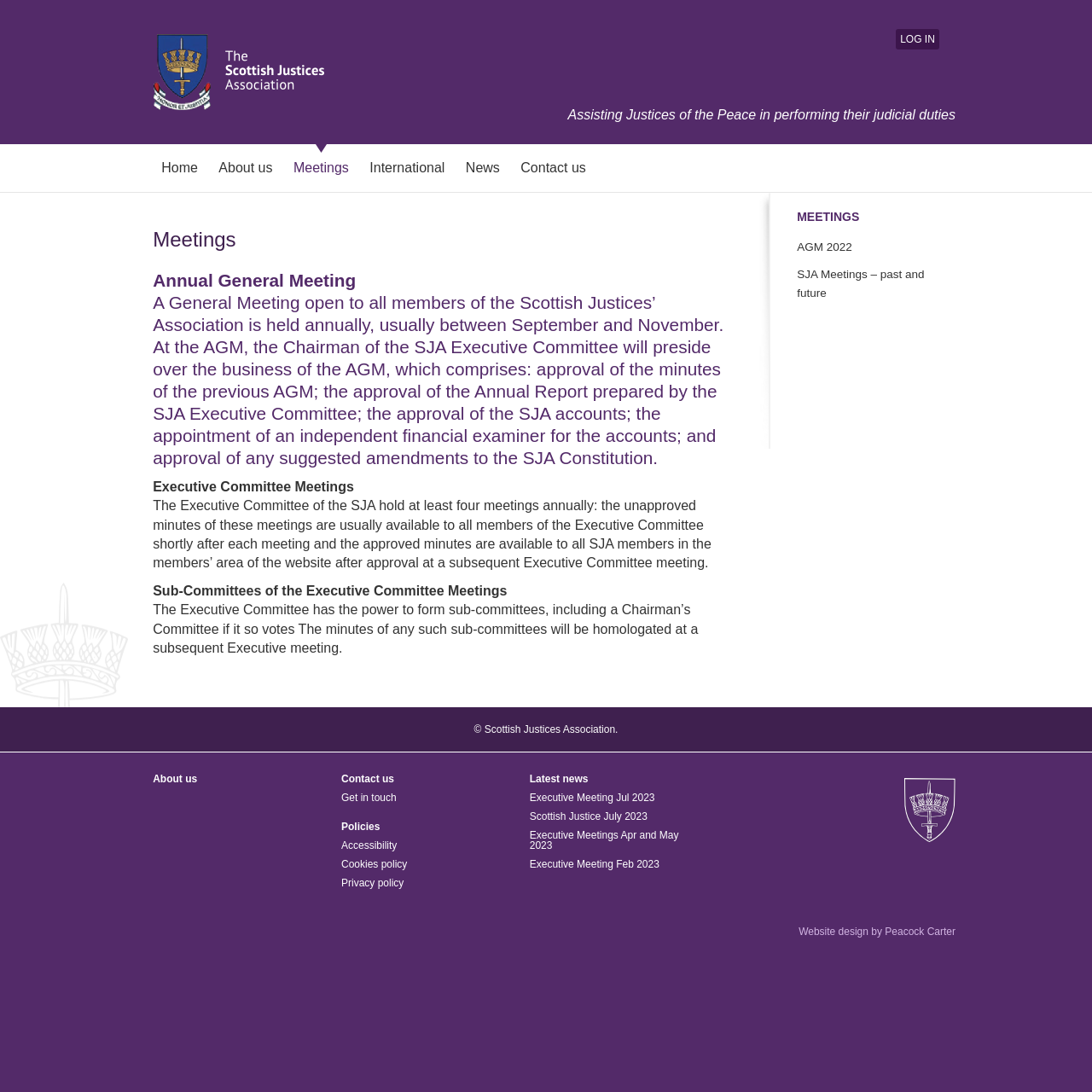Pinpoint the bounding box coordinates for the area that should be clicked to perform the following instruction: "go to home page".

[0.14, 0.132, 0.189, 0.176]